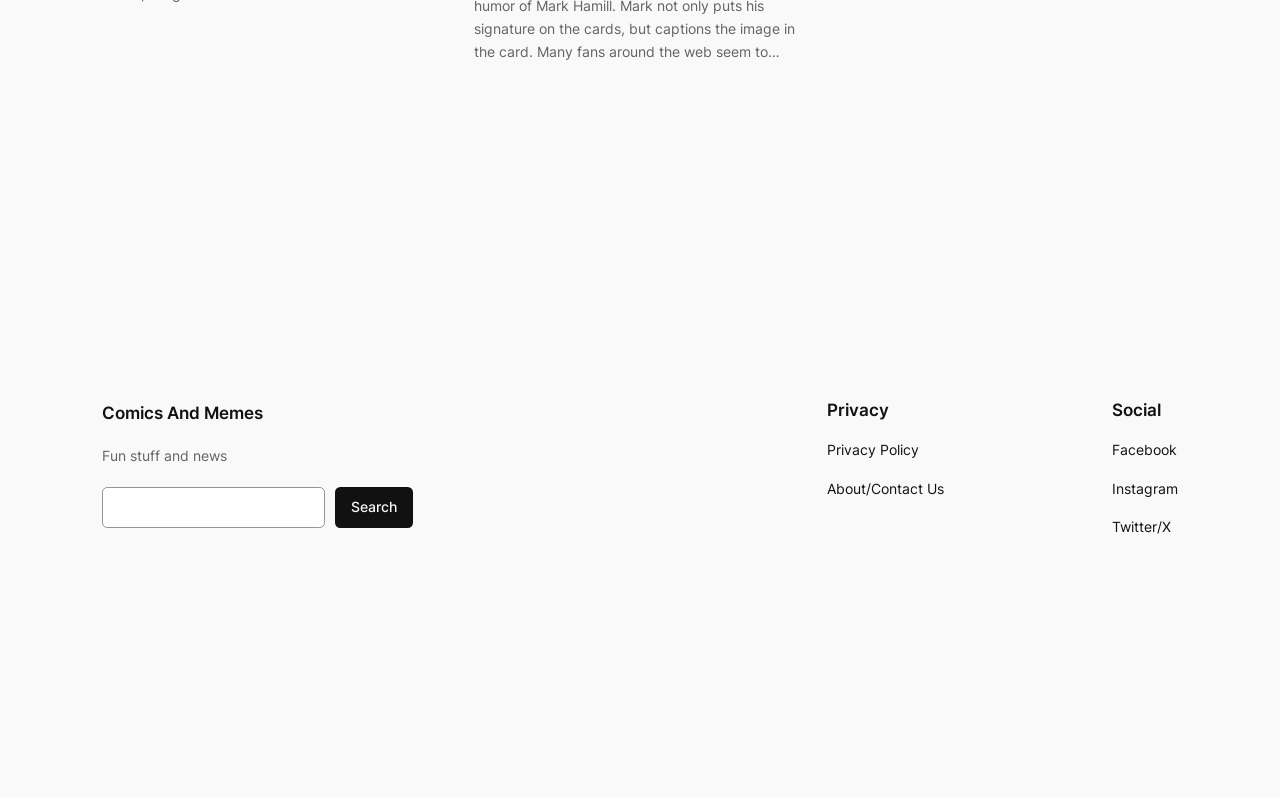Determine the bounding box coordinates of the UI element described below. Use the format (top-left x, top-left y, bottom-right x, bottom-right y) with floating point numbers between 0 and 1: Privacy Policy

[0.646, 0.55, 0.718, 0.578]